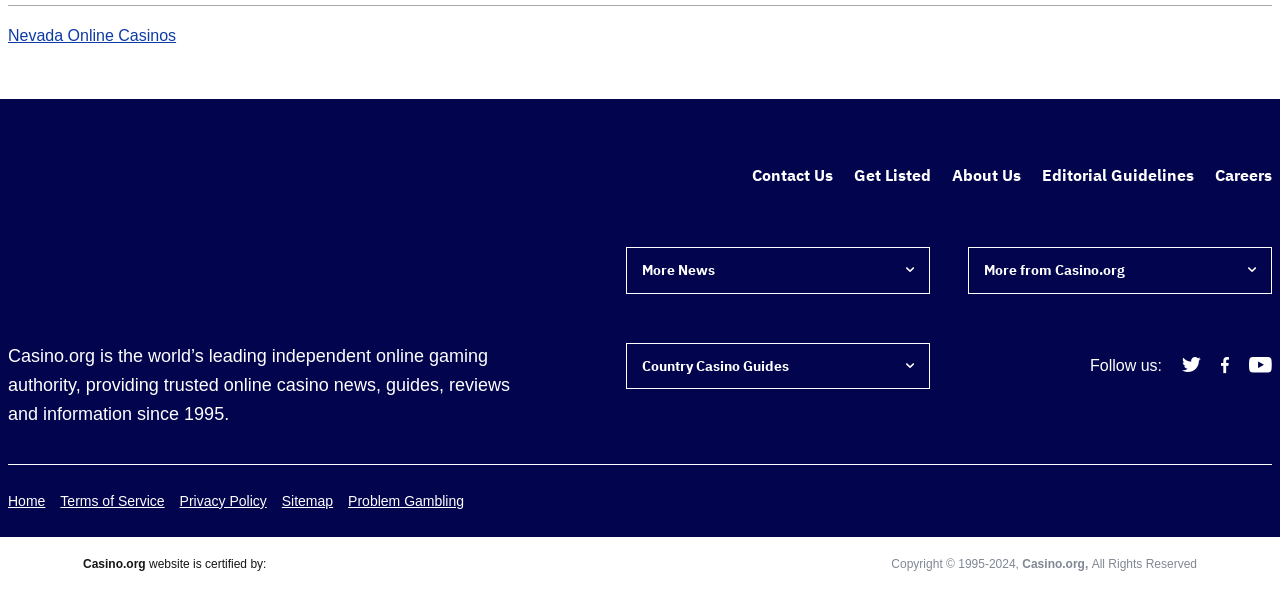Identify the bounding box coordinates for the element that needs to be clicked to fulfill this instruction: "Contact Us". Provide the coordinates in the format of four float numbers between 0 and 1: [left, top, right, bottom].

[0.587, 0.271, 0.651, 0.328]